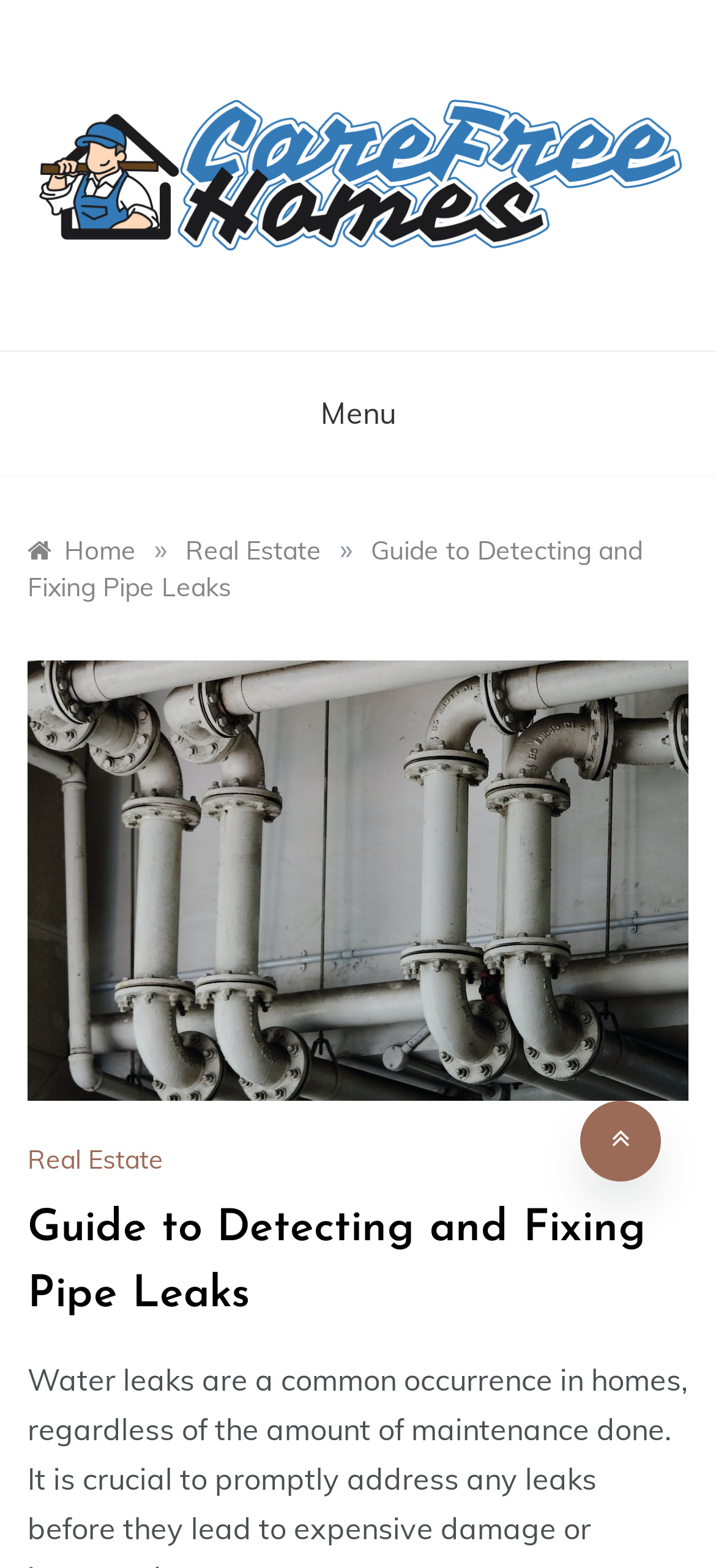What is the name of the website?
Please provide a detailed and comprehensive answer to the question.

I determined the answer by looking at the top-left corner of the webpage, where I found a link and an image with the text 'Carefree Homes'. This suggests that 'Carefree Homes' is the name of the website.